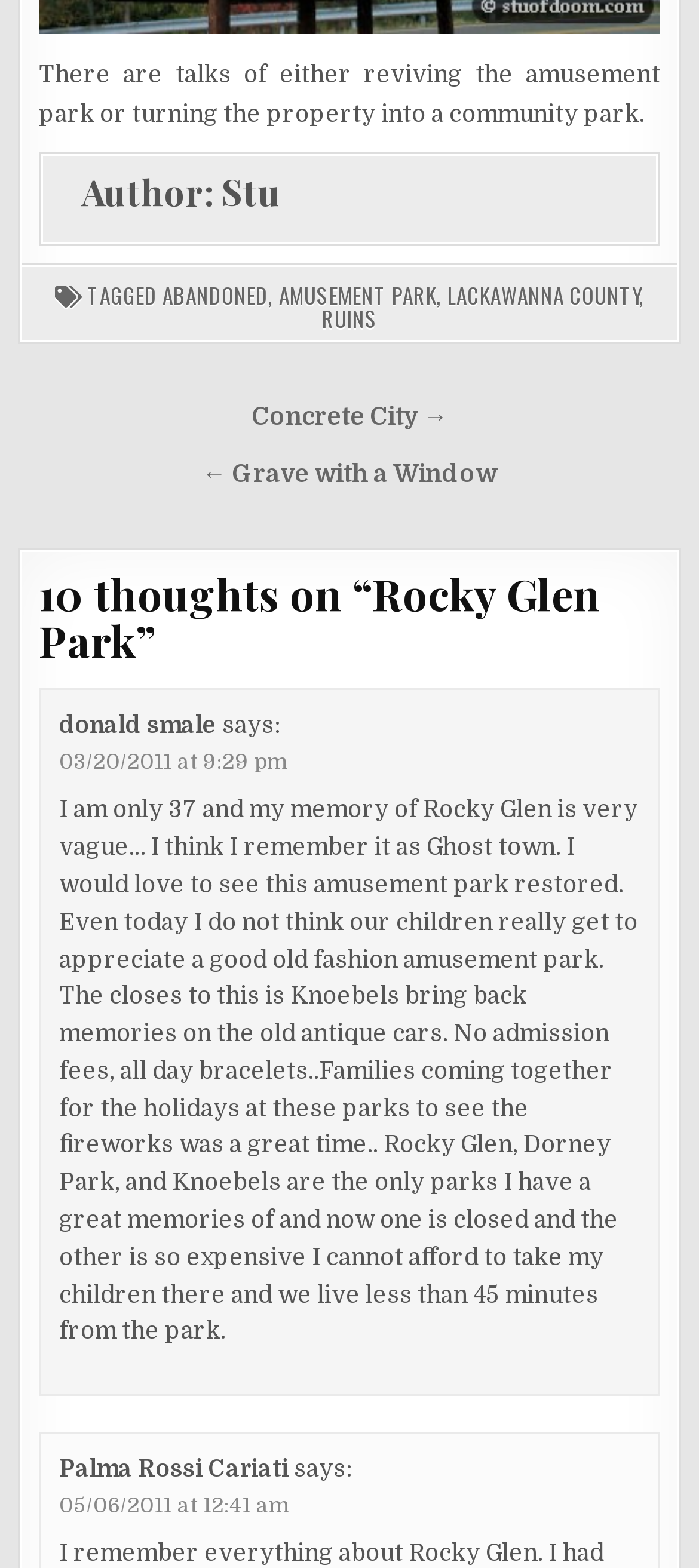How many comments are there on the article?
Examine the image and provide an in-depth answer to the question.

The number of comments can be determined by counting the number of comment sections, which are two, one from 'donald smale' and another from 'Palma Rossi Cariati'.